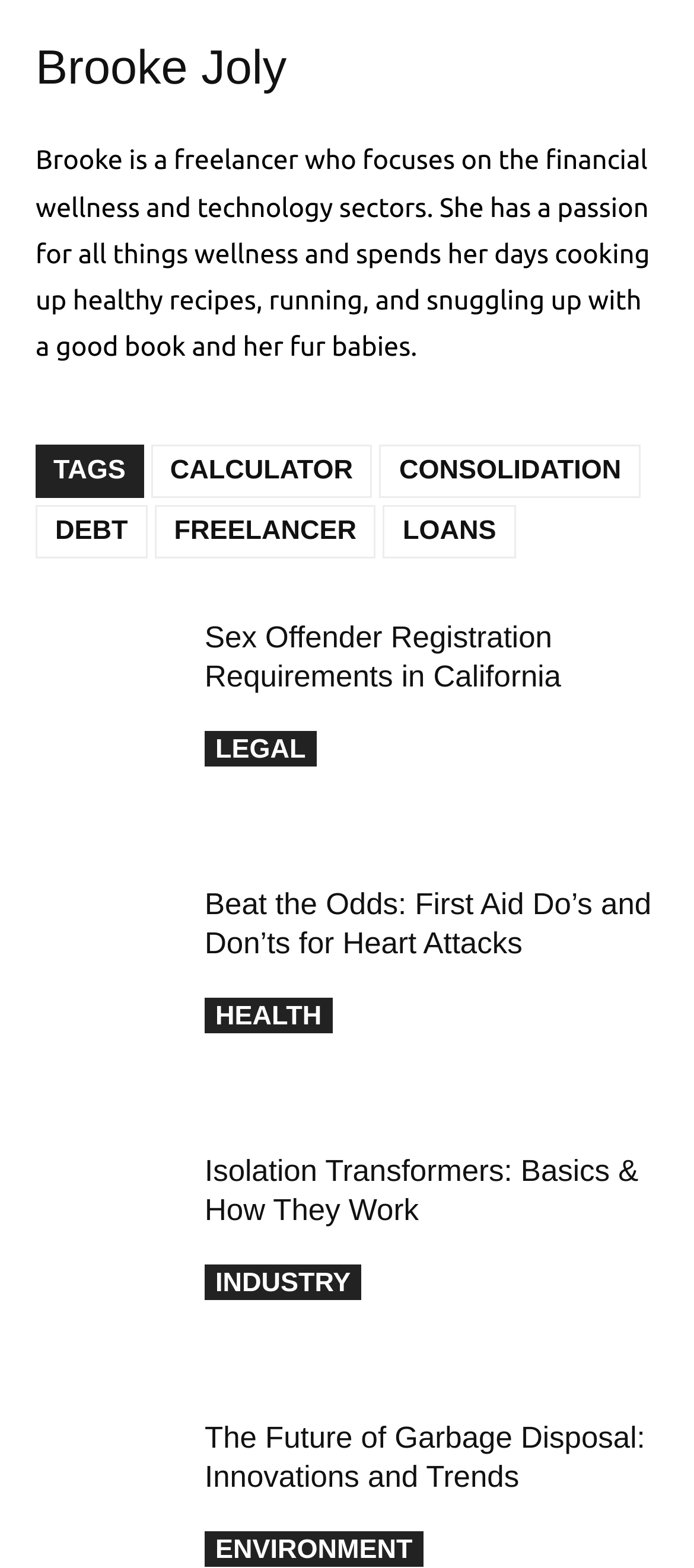Please answer the following question using a single word or phrase: 
What is the category of the article 'The Future of Garbage Disposal: Innovations and Trends'?

ENVIRONMENT